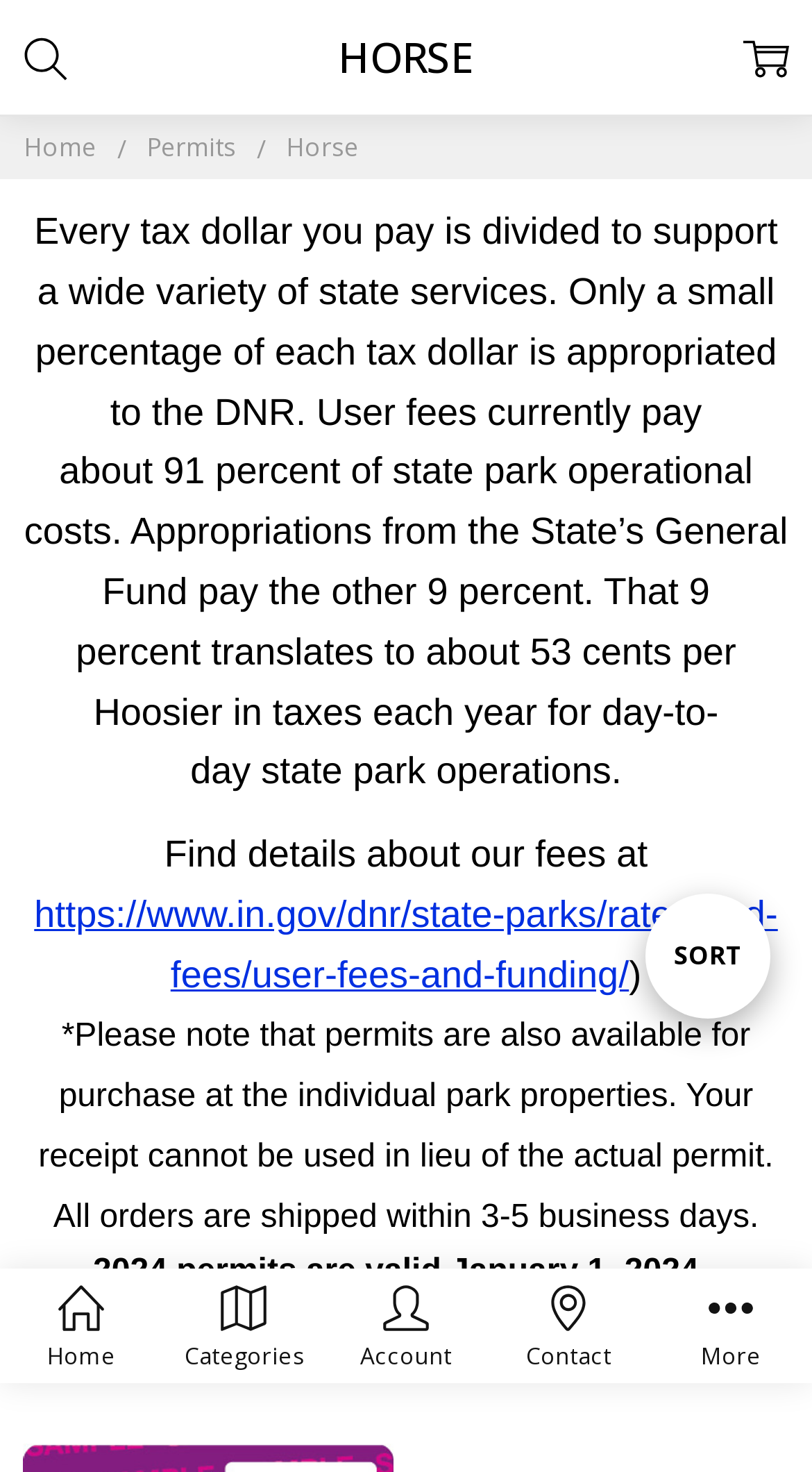Please identify the bounding box coordinates of the element I need to click to follow this instruction: "View the Categories".

[0.227, 0.873, 0.373, 0.928]